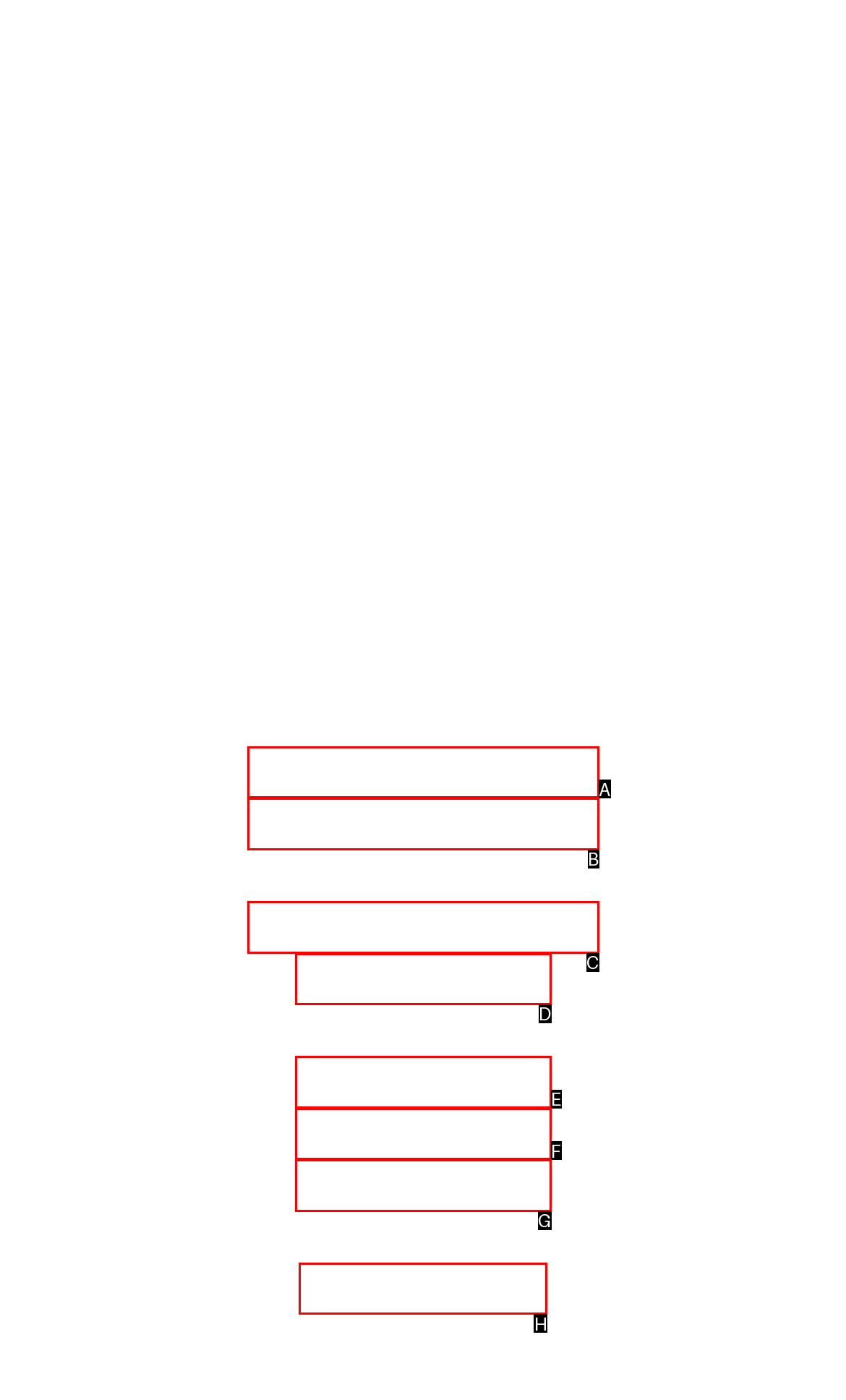Please indicate which option's letter corresponds to the task: Create a profile by examining the highlighted elements in the screenshot.

H